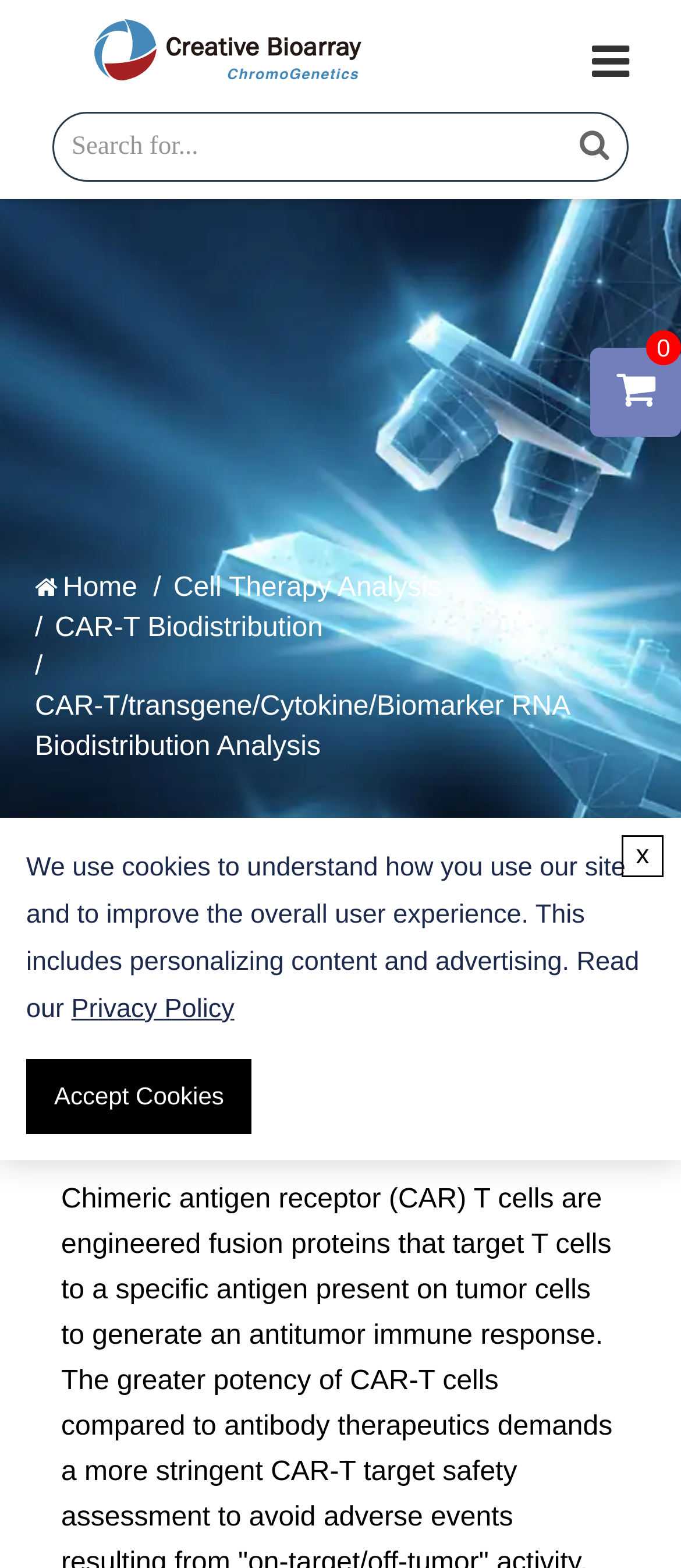Please identify the bounding box coordinates of the element I should click to complete this instruction: 'Read the Privacy Policy'. The coordinates should be given as four float numbers between 0 and 1, like this: [left, top, right, bottom].

[0.105, 0.634, 0.344, 0.653]